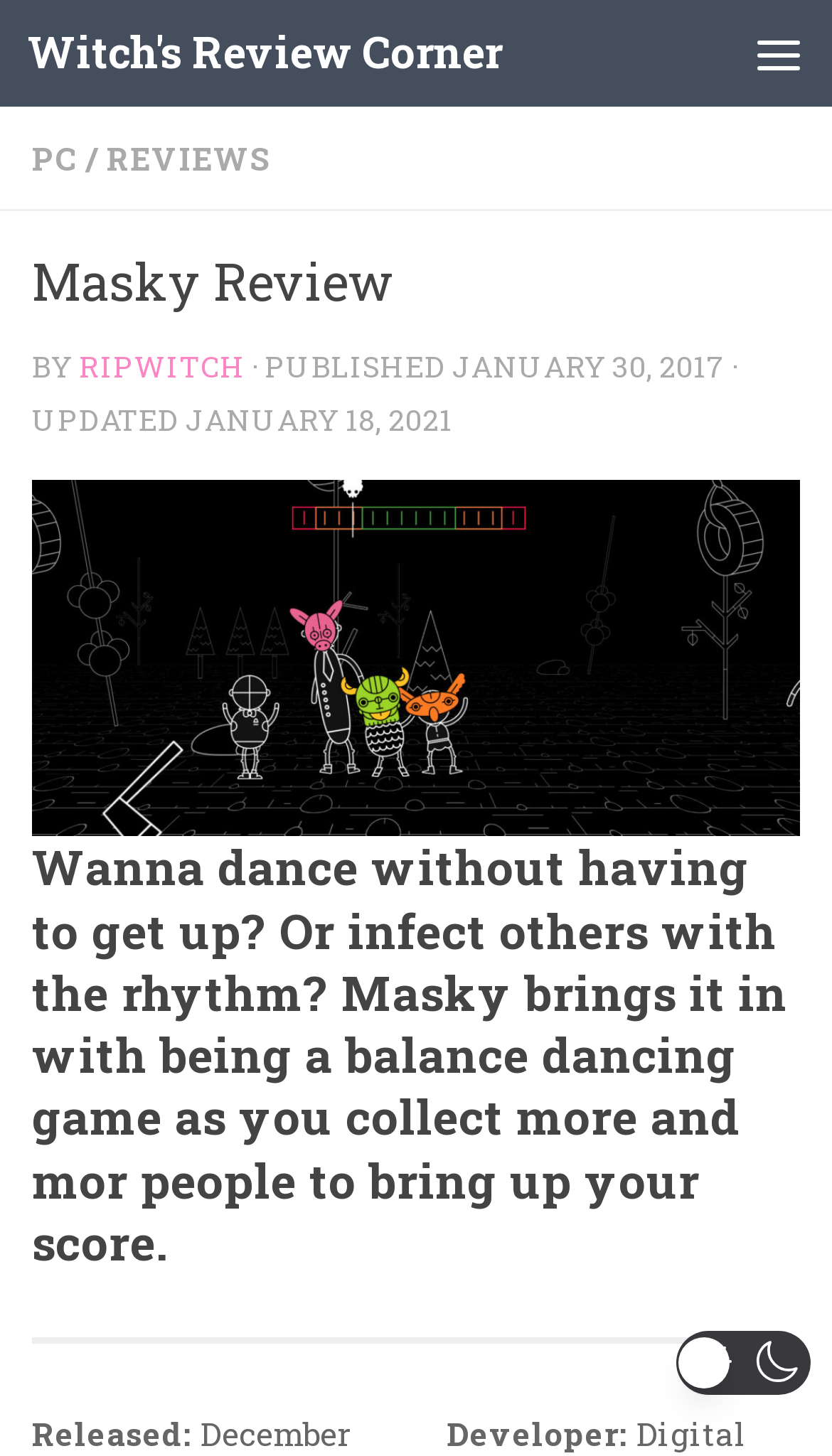Please respond in a single word or phrase: 
How many images are at the bottom of the webpage?

2